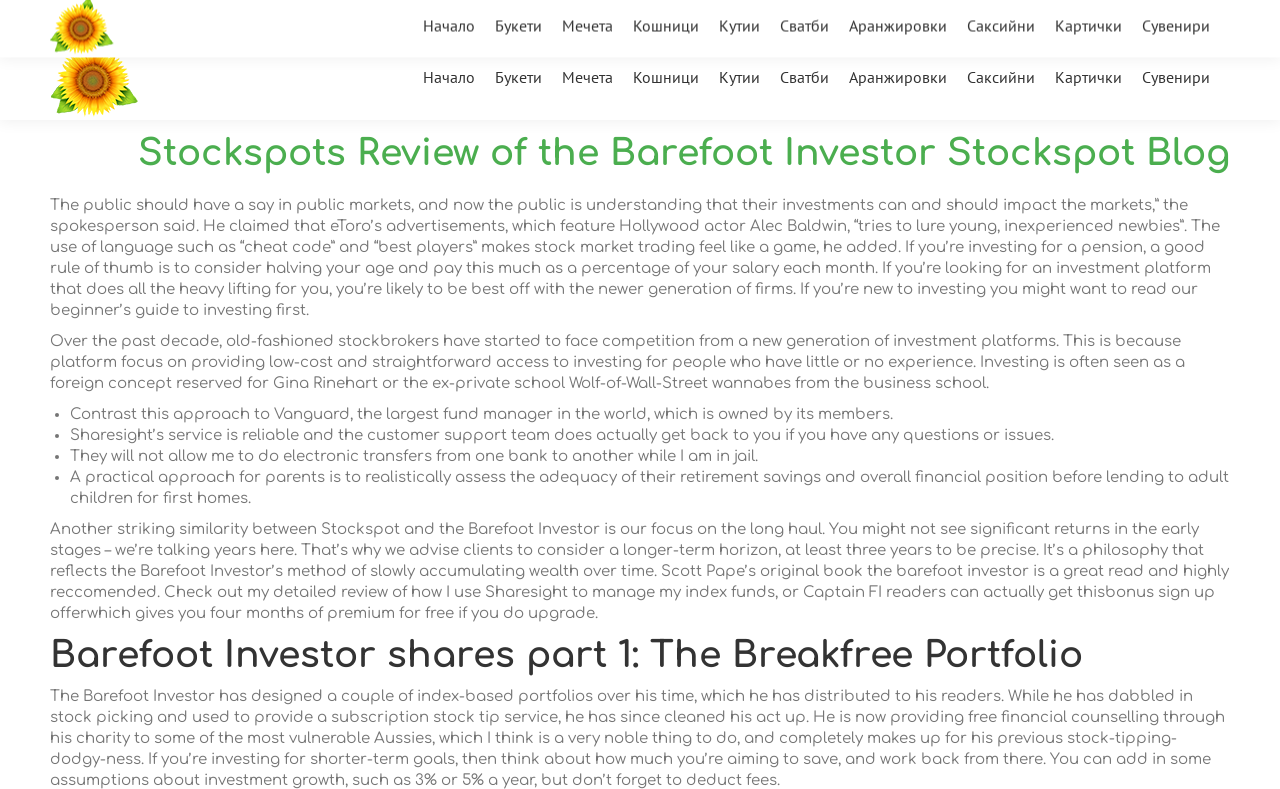Please respond to the question using a single word or phrase:
What is the phone number?

0899 221 218